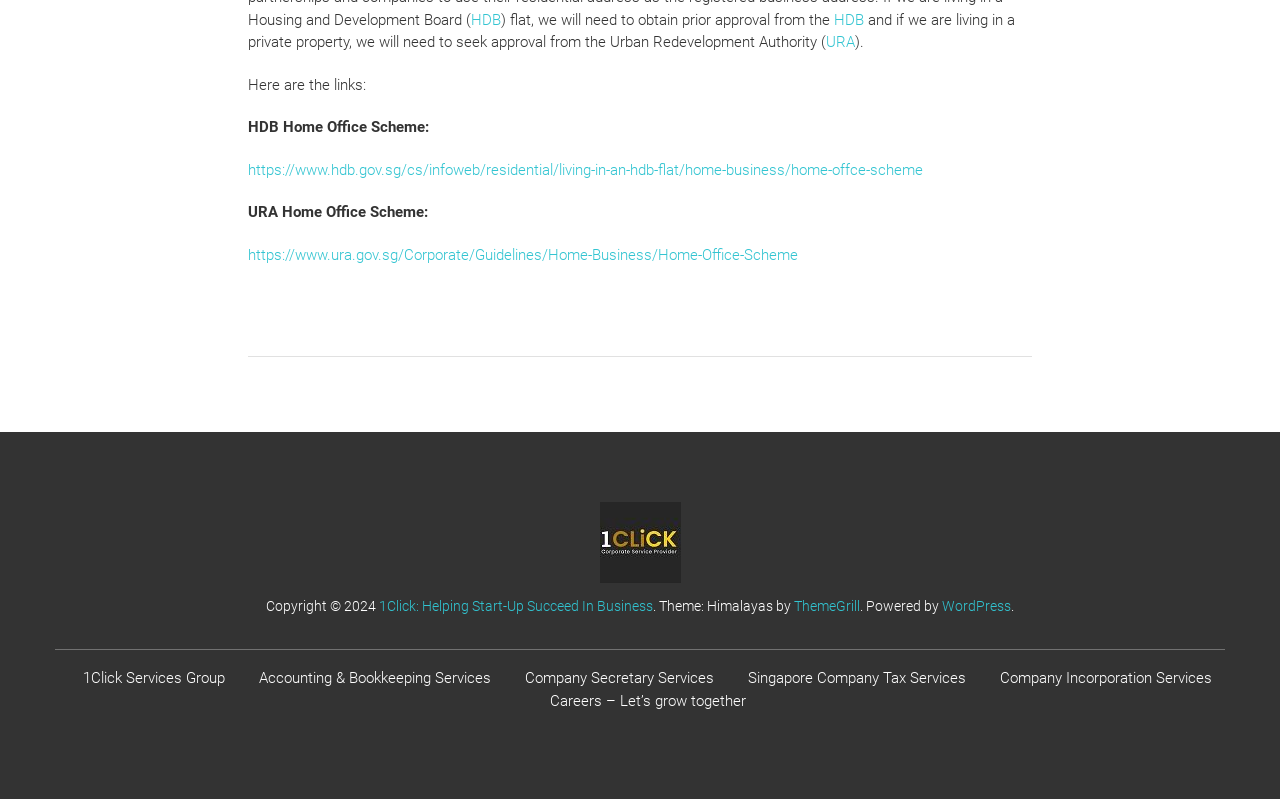Given the description Singapore Company Tax Services, predict the bounding box coordinates of the UI element. Ensure the coordinates are in the format (top-left x, top-left y, bottom-right x, bottom-right y) and all values are between 0 and 1.

[0.584, 0.837, 0.755, 0.86]